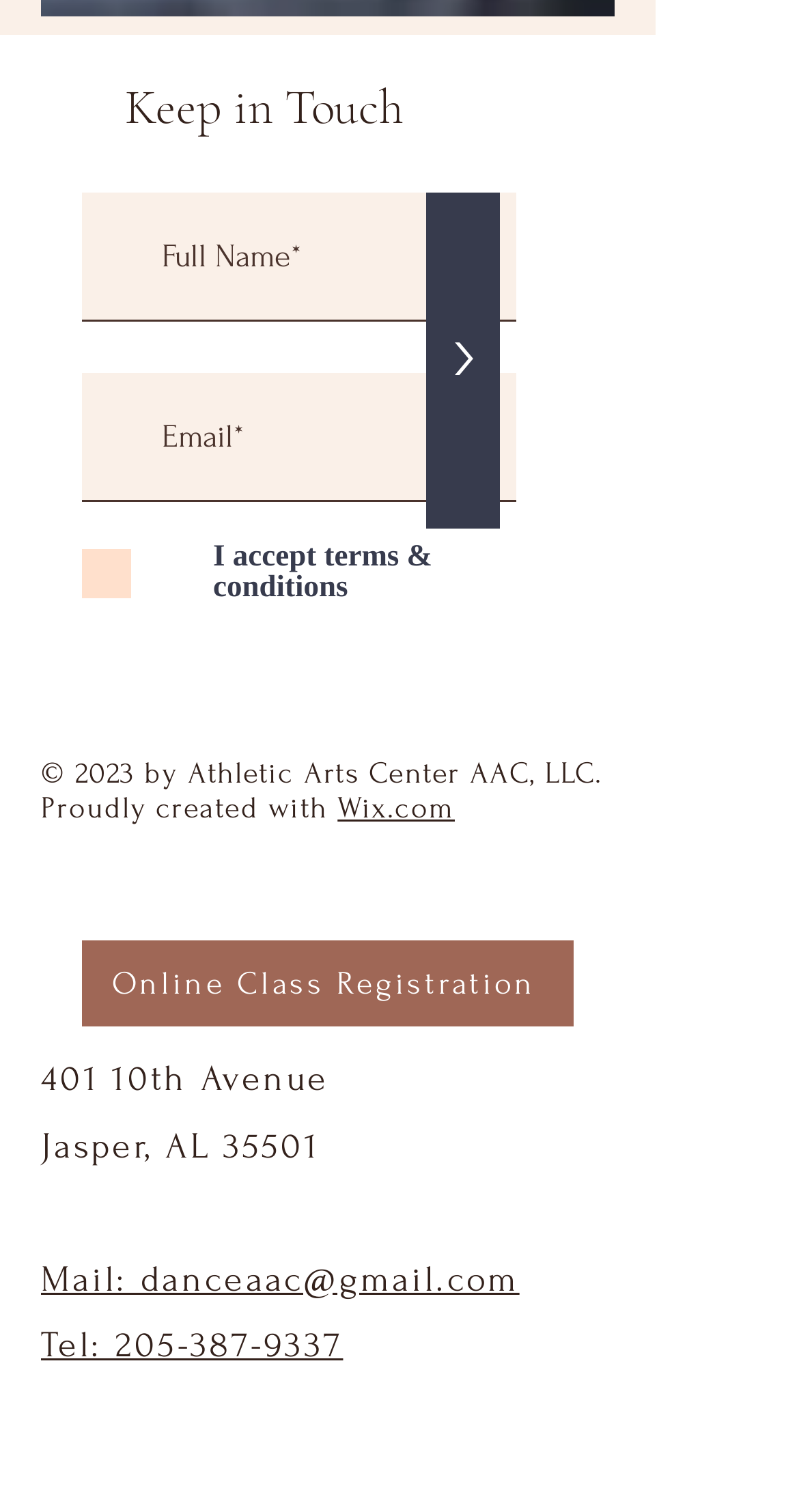Identify the bounding box coordinates for the element you need to click to achieve the following task: "Visit Facebook page". Provide the bounding box coordinates as four float numbers between 0 and 1, in the form [left, top, right, bottom].

[0.174, 0.926, 0.264, 0.973]